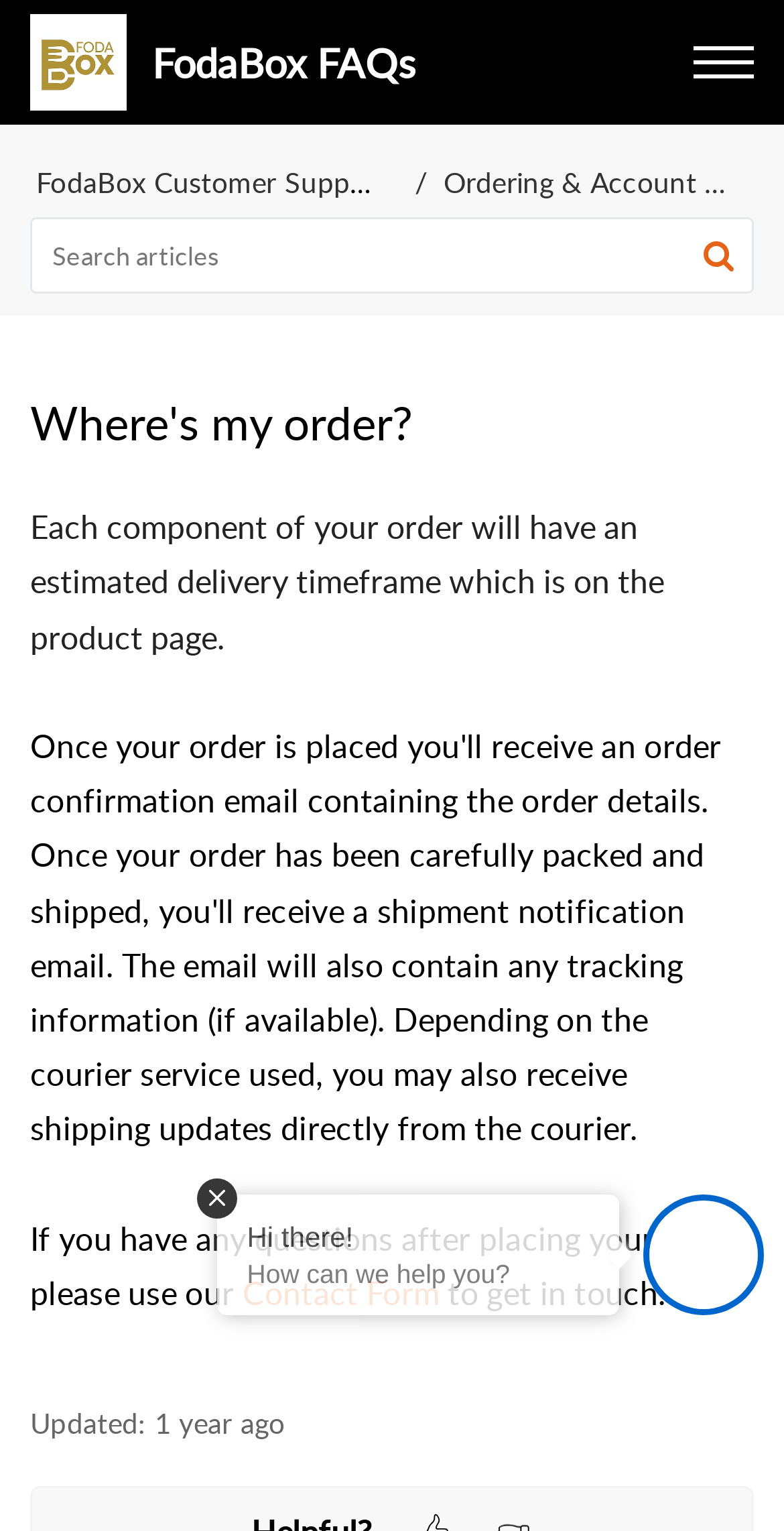What is the greeting message on the webpage?
Can you give a detailed and elaborate answer to the question?

The webpage has a greeting message 'Hi there!' which is a friendly welcome to the users.